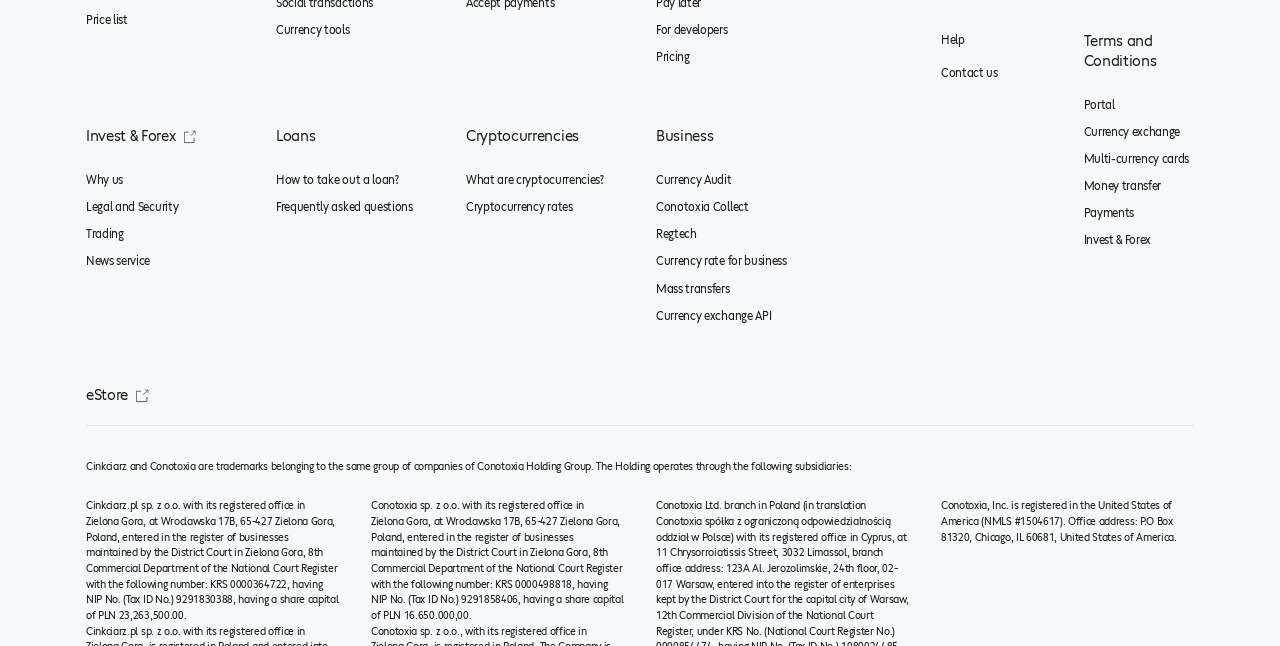Answer the question in one word or a short phrase:
What is the address of Conotoxia, Inc. in the United States?

P.O Box 81320, Chicago, IL 60681